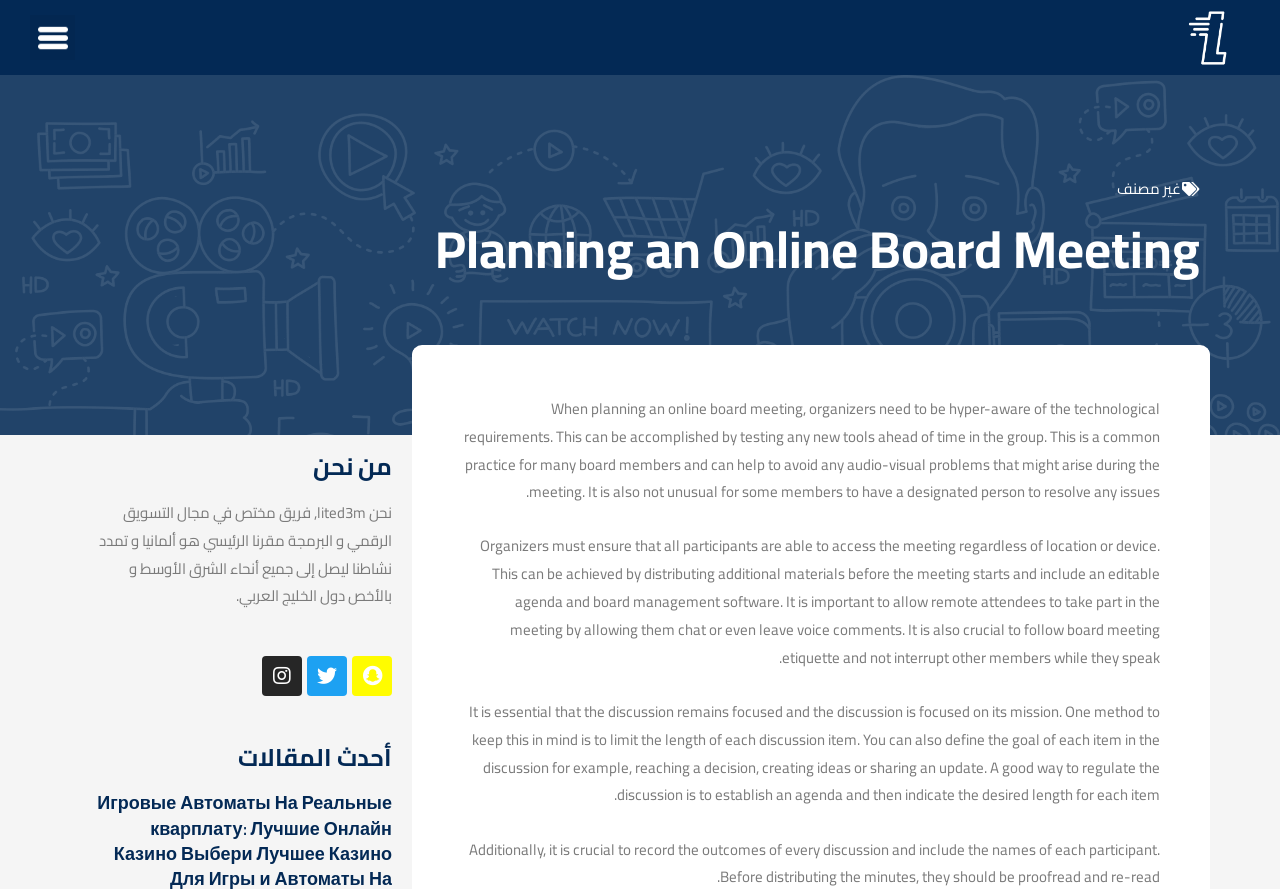From the screenshot, find the bounding box of the UI element matching this description: "غير مصنف". Supply the bounding box coordinates in the form [left, top, right, bottom], each a float between 0 and 1.

[0.873, 0.196, 0.923, 0.228]